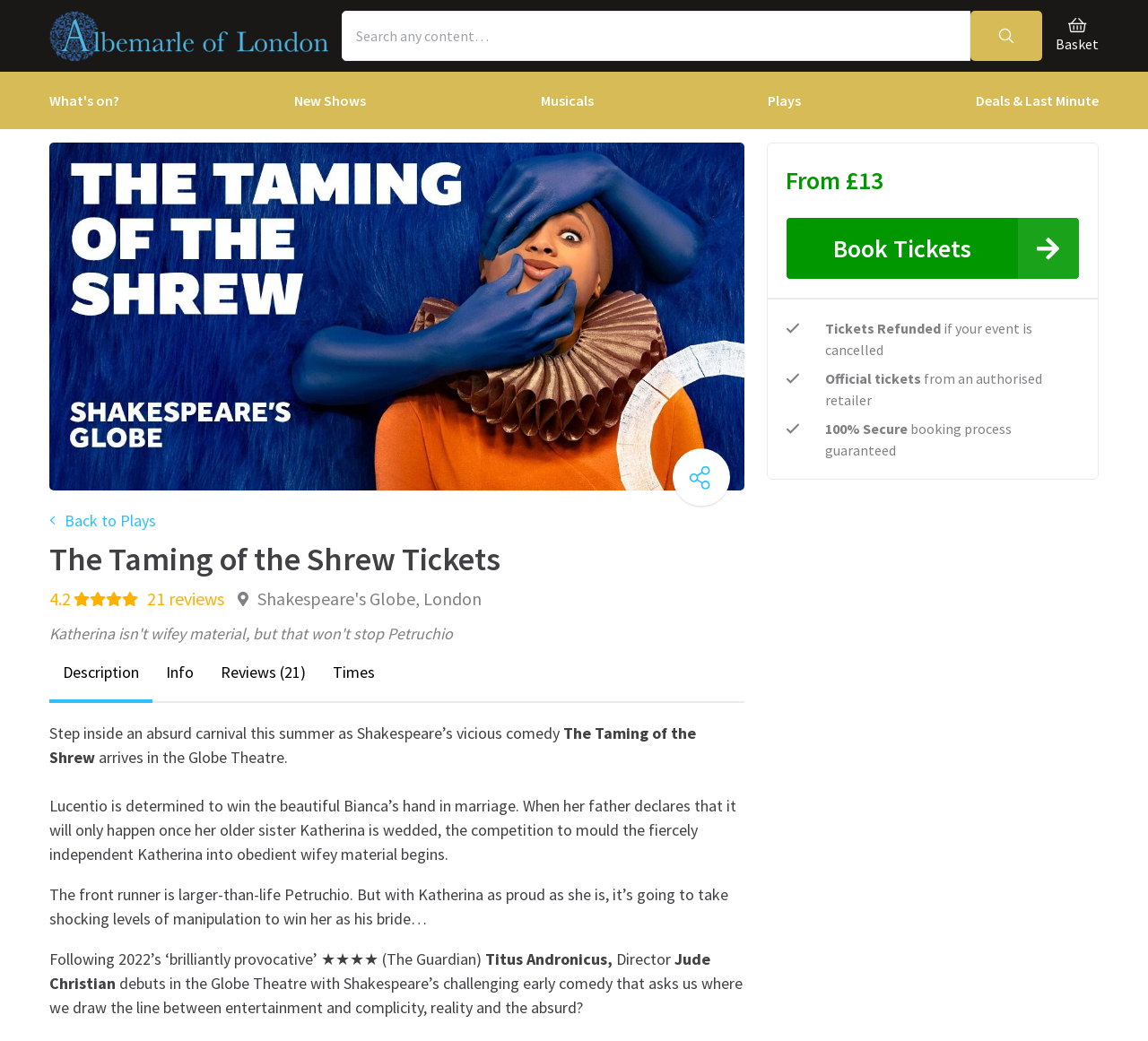Give a comprehensive overview of the webpage, including key elements.

This webpage is about The Taming of the Shrew tickets at The Globe Theatre in London. At the top, there is a navigation bar with links to "LondonTheatreDirect.com Home", a search box, and buttons for "Basket" and an unspecified icon. Below the navigation bar, there are links to various categories, including "What's on?", "New Shows", "Musicals", "Plays", and "Deals & Last Minute".

On the left side of the page, there is a list of links to specific shows, including "Back to the Future", "Wicked", "Frozen the Musical", and "The Book of Mormon". There is also a section for "All Deals & Last Minute" with links to "Discounts", "Last Minute", and "Spring Spectacular Tickets".

The main content of the page is about The Taming of the Shrew, with a large image of the show's poster. There is a heading that reads "The Taming of the Shrew Tickets" and a button to book tickets. Below the heading, there are ratings and reviews from users, with a rating of 4.2 out of 5 stars and 21 reviews.

The page also provides a description of the show, which is a comedy by Shakespeare about a man who tries to win the hand of a beautiful woman by taming her fiercely independent sister. The description is divided into several paragraphs, with quotes from reviews and information about the director and the theatre.

At the bottom of the page, there is a section with information about ticket prices, which start from £13, and a link to book tickets. There are also images and text about the ticket refund policy and the fact that the tickets are official.